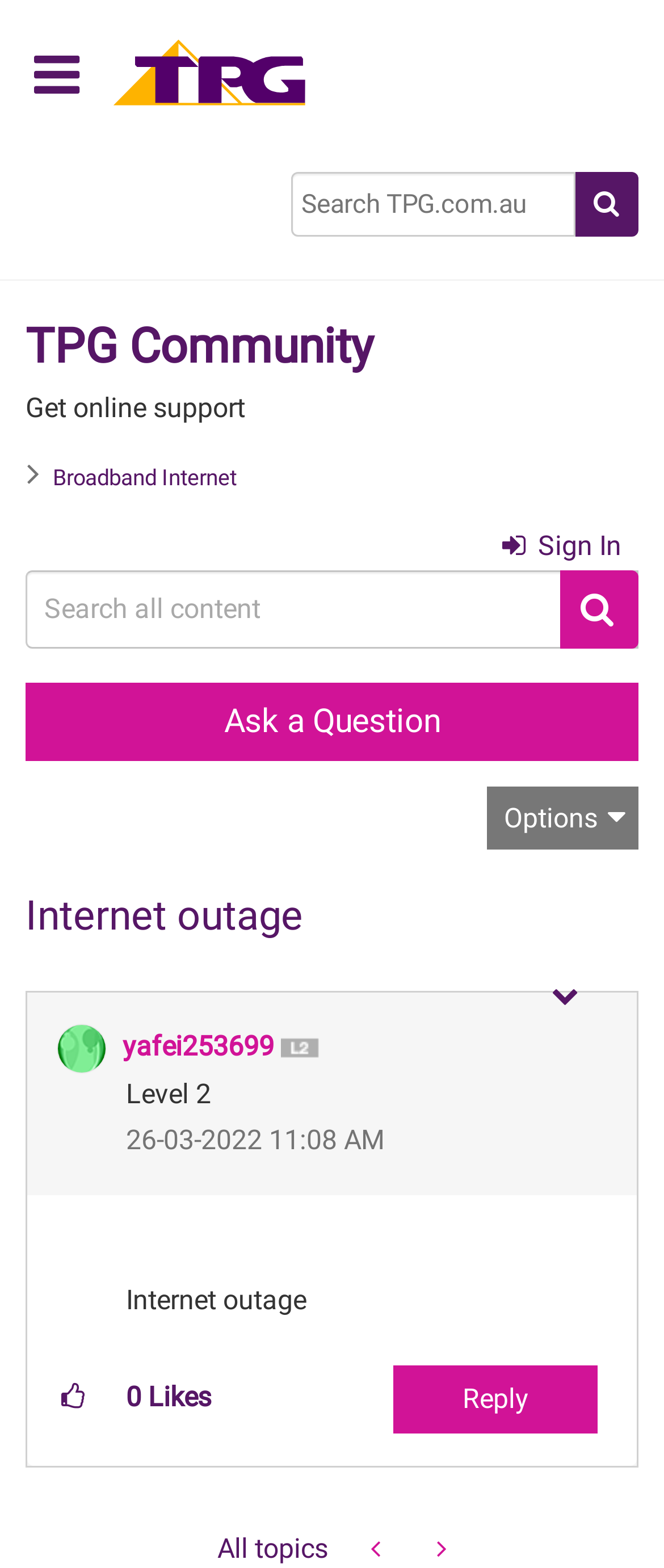What is the name of the community?
From the screenshot, supply a one-word or short-phrase answer.

TPG Community